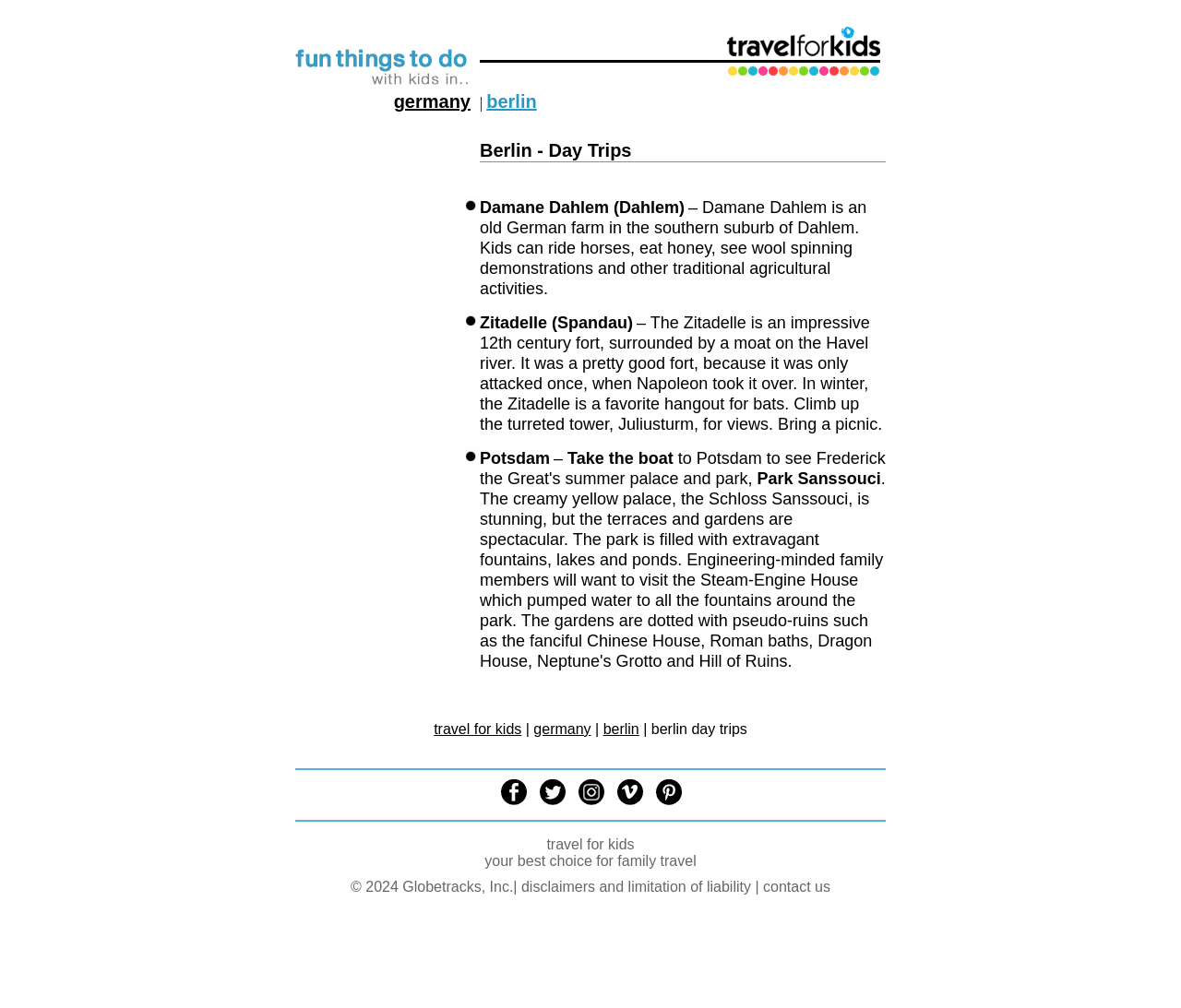Determine the bounding box coordinates in the format (top-left x, top-left y, bottom-right x, bottom-right y). Ensure all values are floating point numbers between 0 and 1. Identify the bounding box of the UI element described by: alt="instgram"

[0.484, 0.79, 0.517, 0.805]